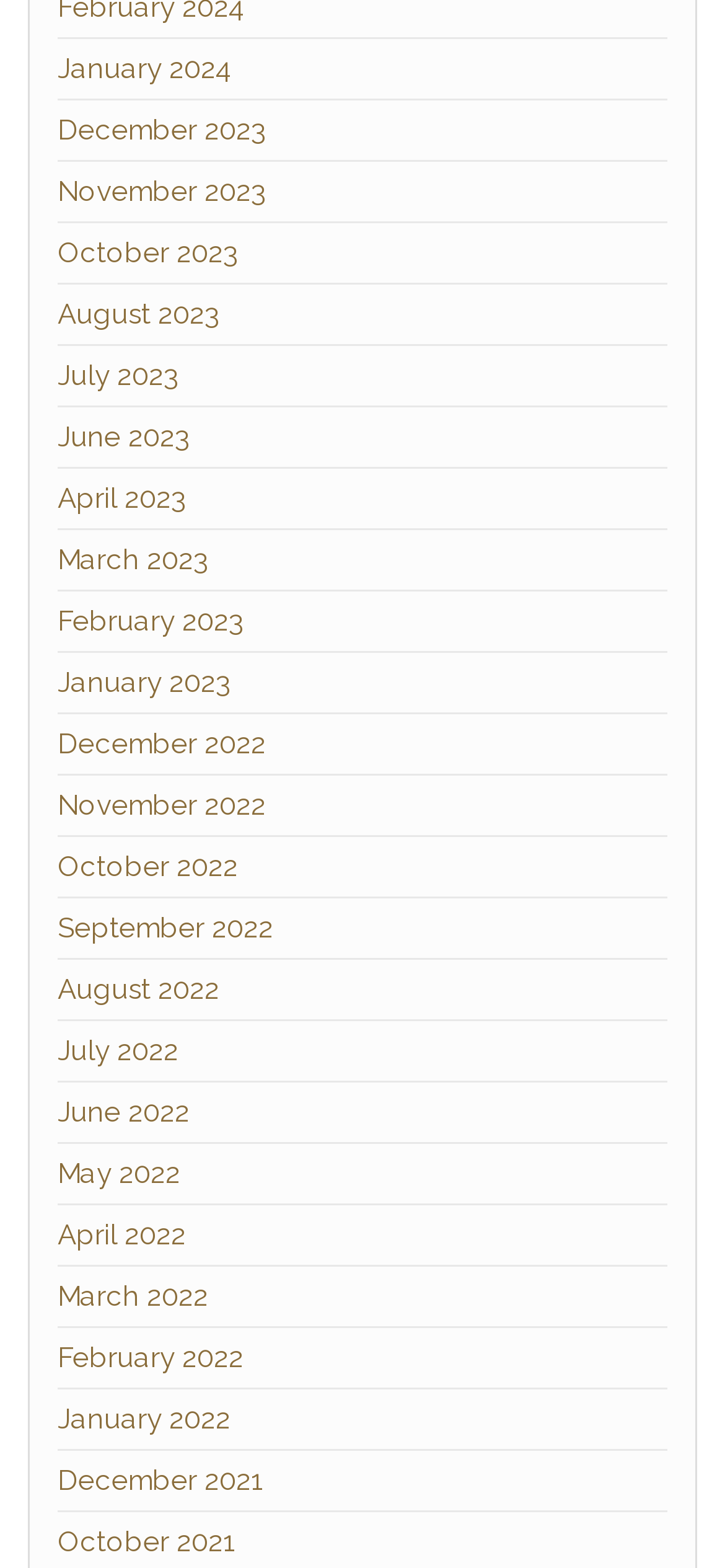What is the most recent month listed?
Use the information from the image to give a detailed answer to the question.

By examining the list of links, I found that the topmost link is 'January 2024', which suggests that it is the most recent month listed.